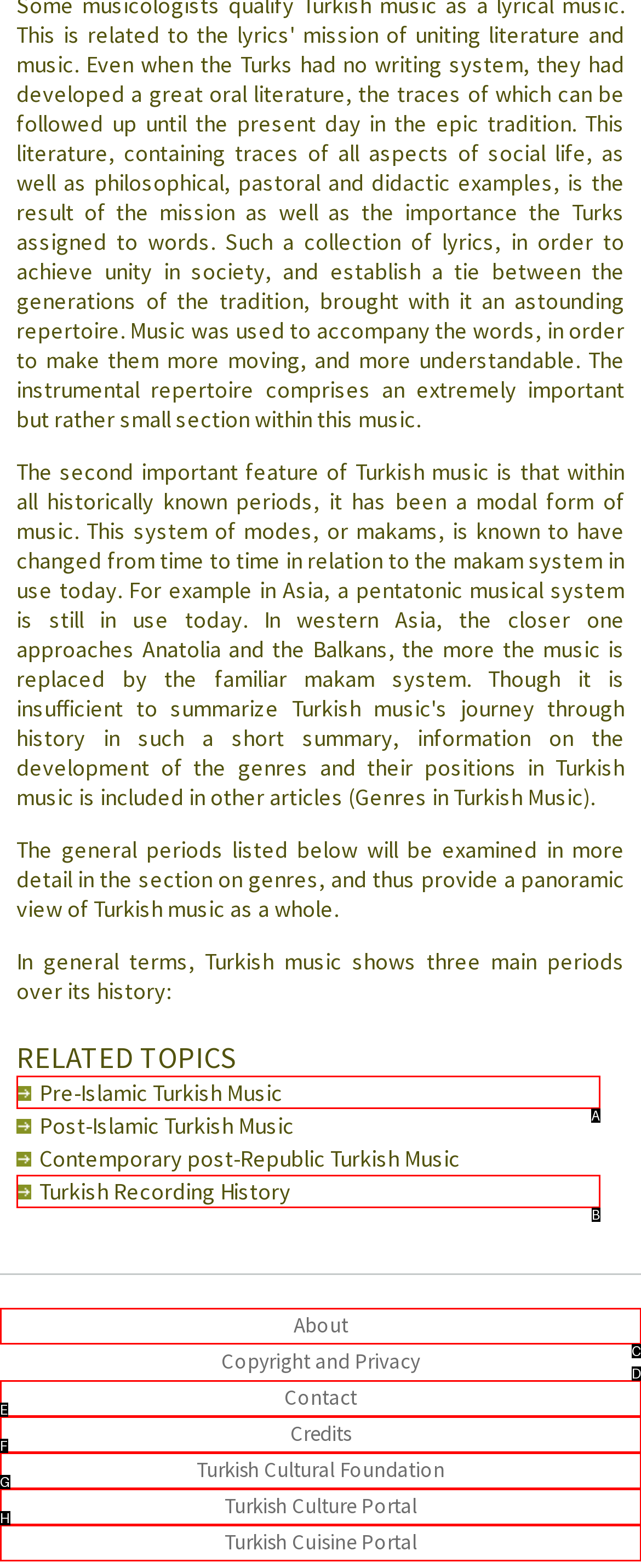Select the letter of the UI element you need to click to complete this task: view related topic on Pre-Islamic Turkish Music.

A